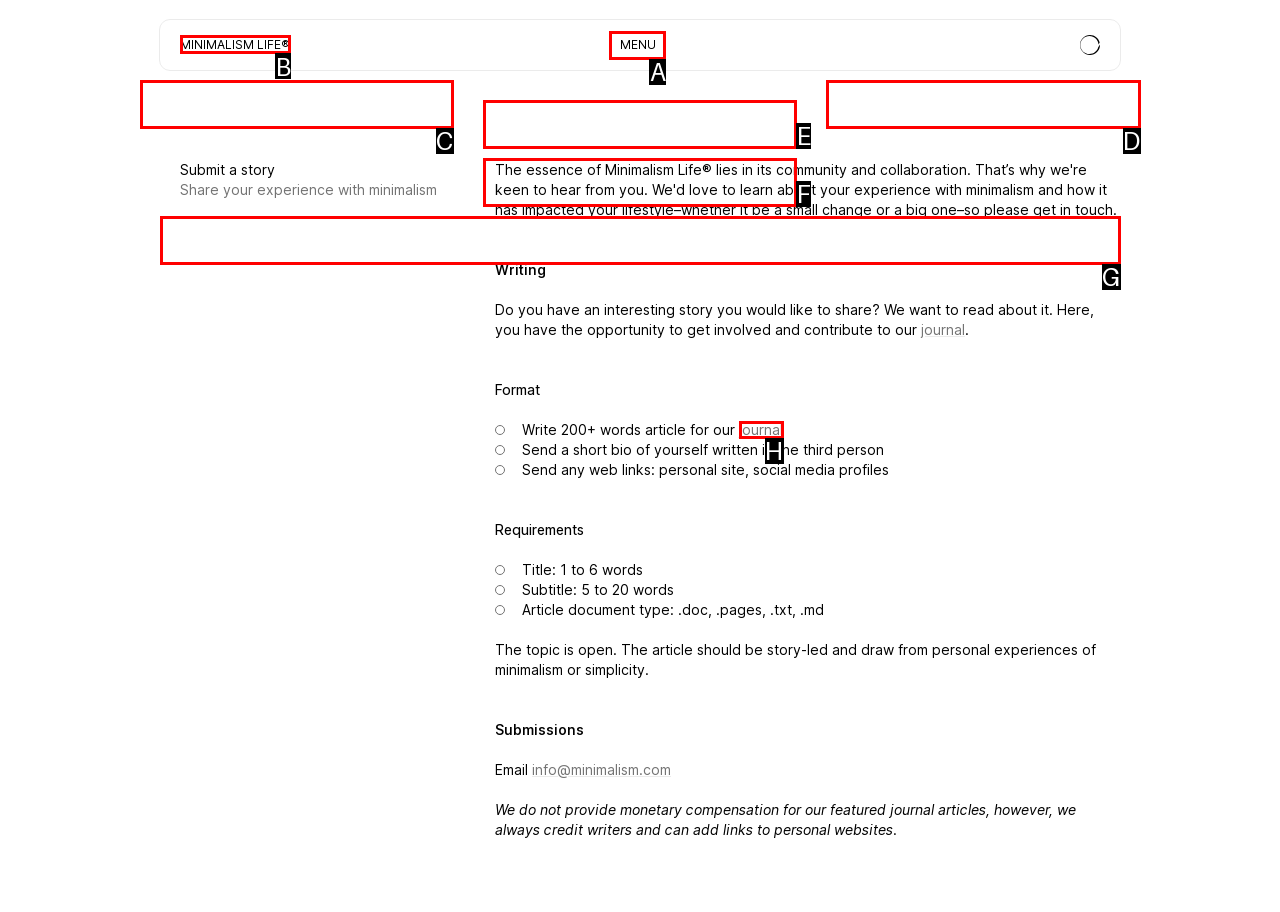Point out which HTML element you should click to fulfill the task: Click on the MINIMALISM LIFE® link.
Provide the option's letter from the given choices.

B